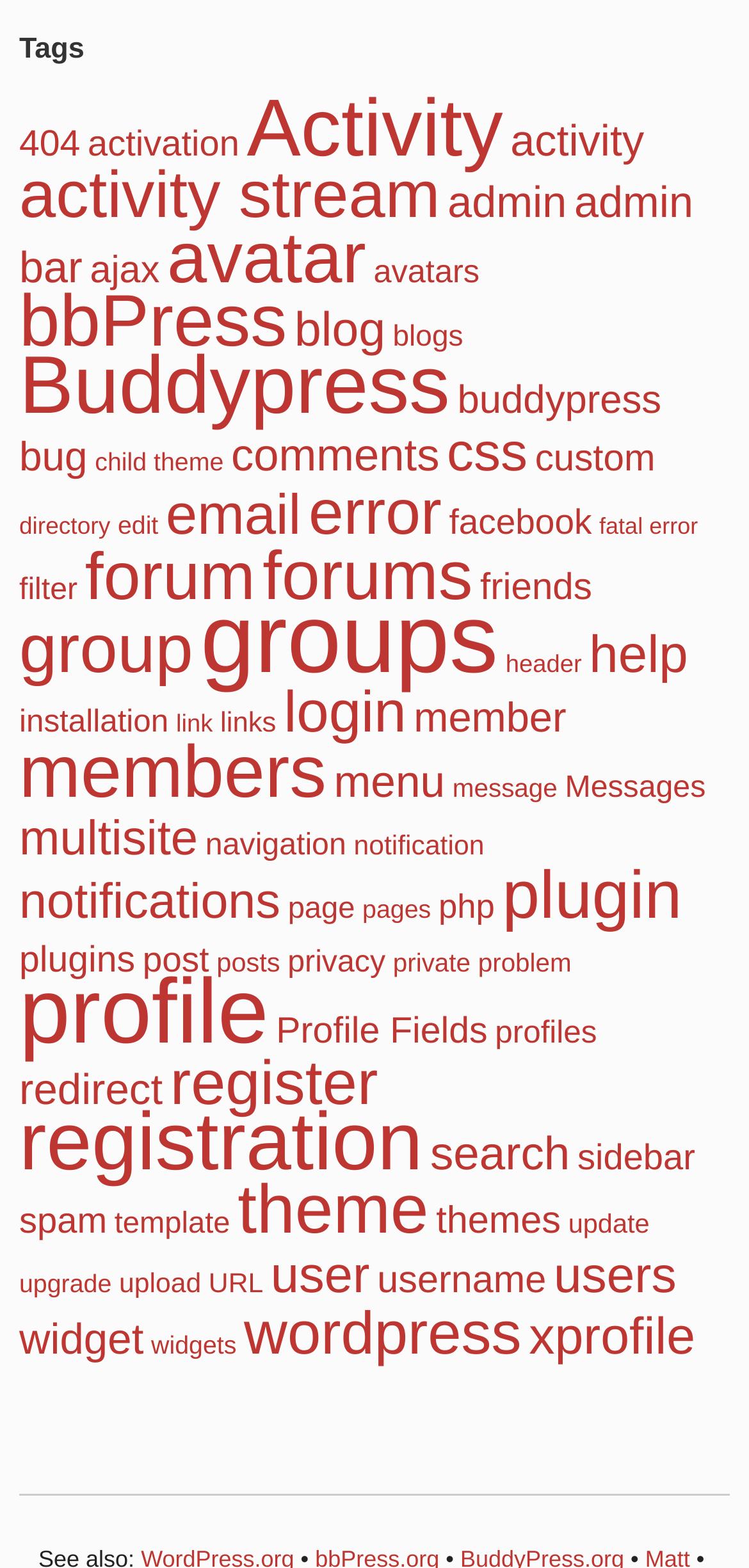Specify the bounding box coordinates of the area to click in order to execute this command: 'go to 'avatar''. The coordinates should consist of four float numbers ranging from 0 to 1, and should be formatted as [left, top, right, bottom].

[0.223, 0.138, 0.489, 0.19]